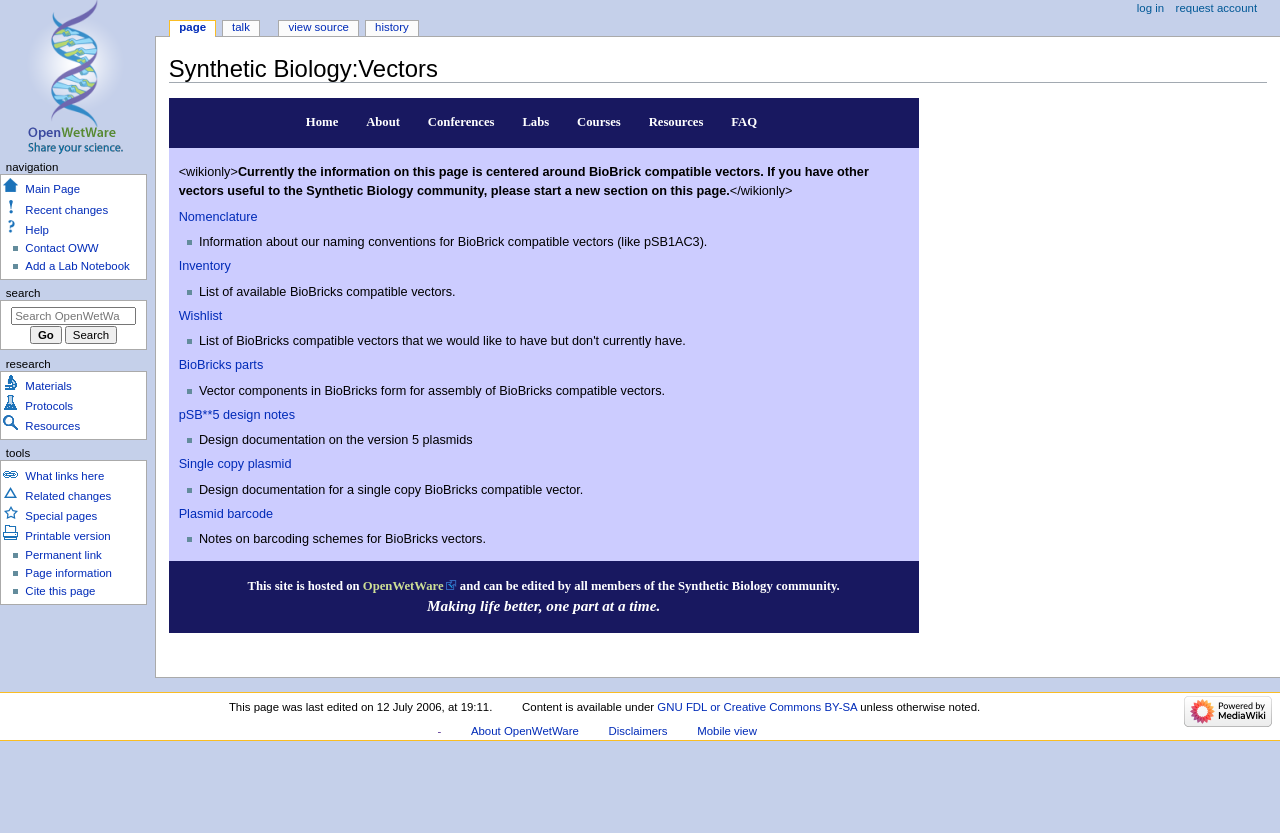Could you highlight the region that needs to be clicked to execute the instruction: "Go to Home"?

[0.239, 0.138, 0.267, 0.155]